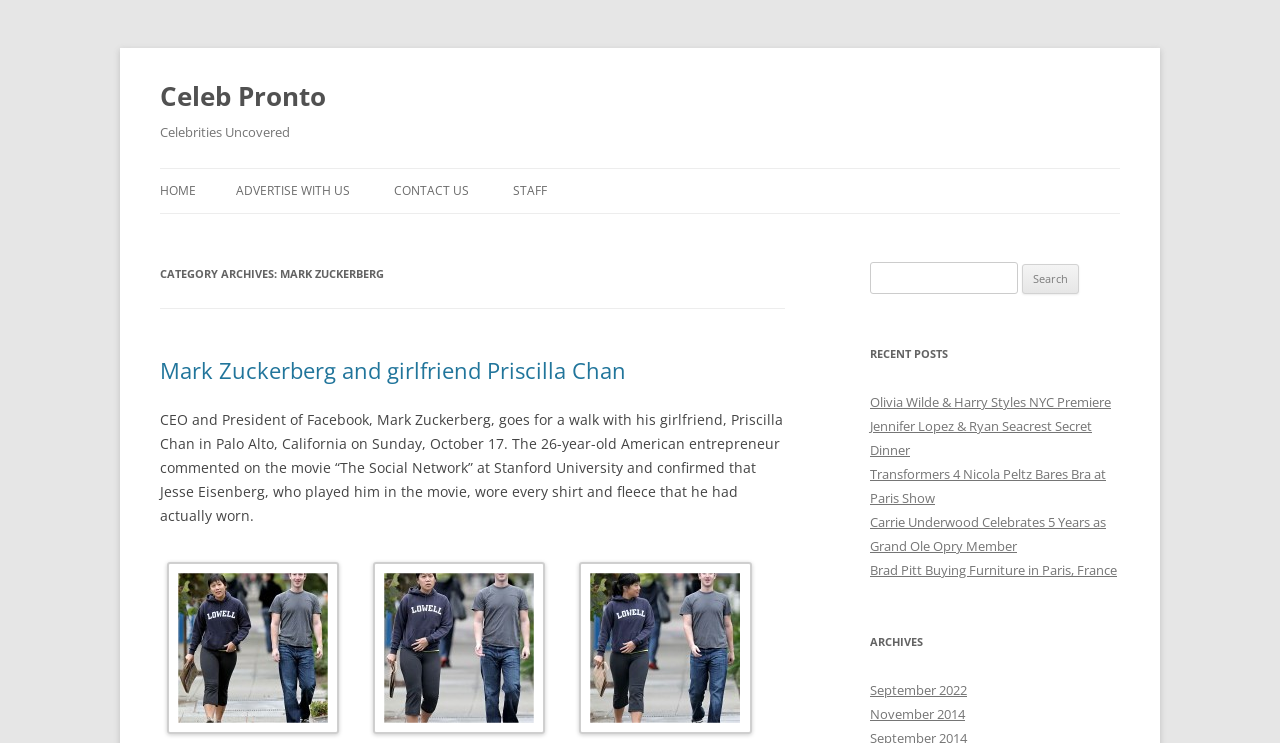Answer the question briefly using a single word or phrase: 
Who is the main celebrity featured on this webpage?

Mark Zuckerberg